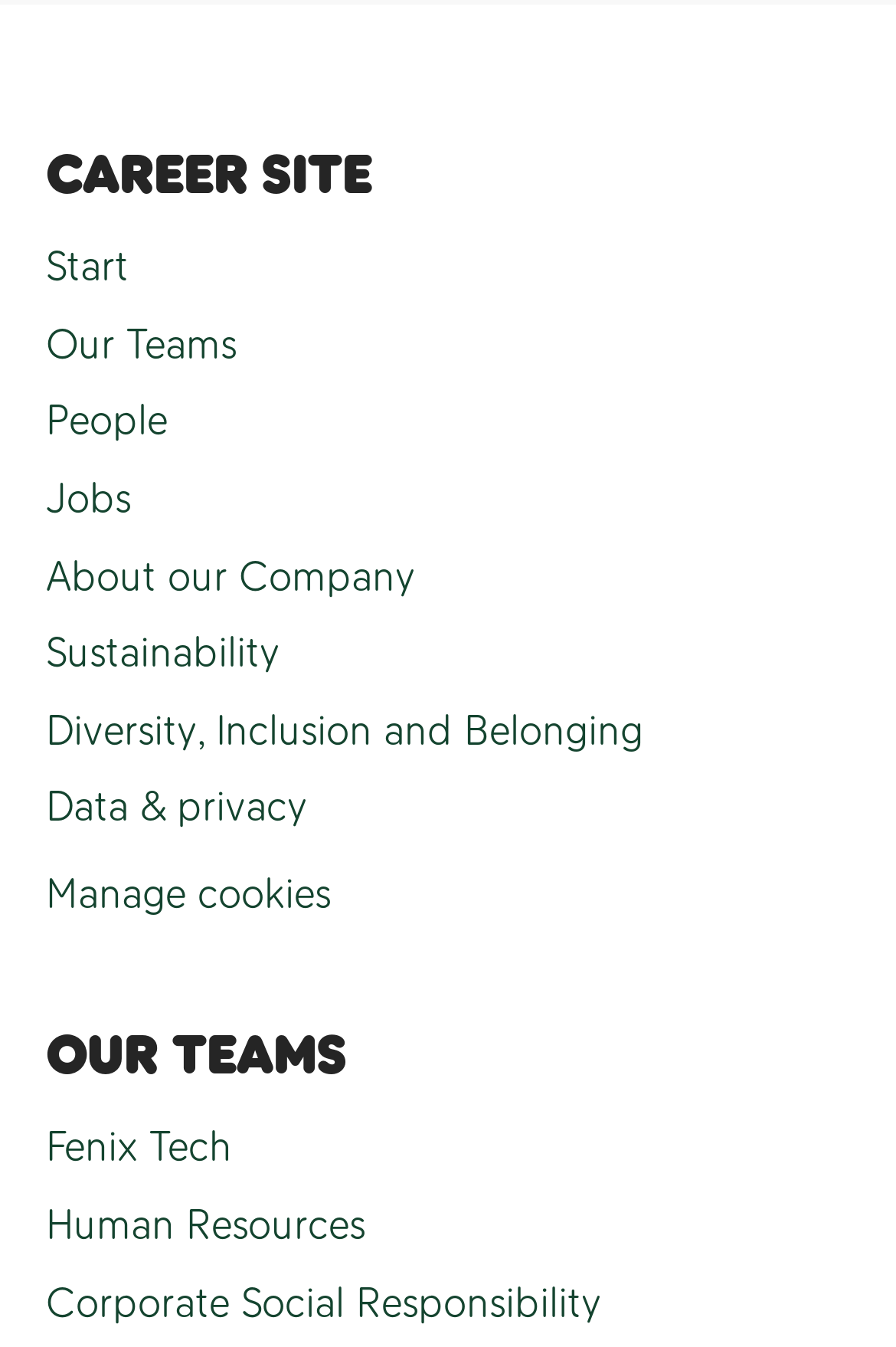Identify the bounding box coordinates of the region I need to click to complete this instruction: "Manage cookies".

[0.051, 0.64, 0.369, 0.691]